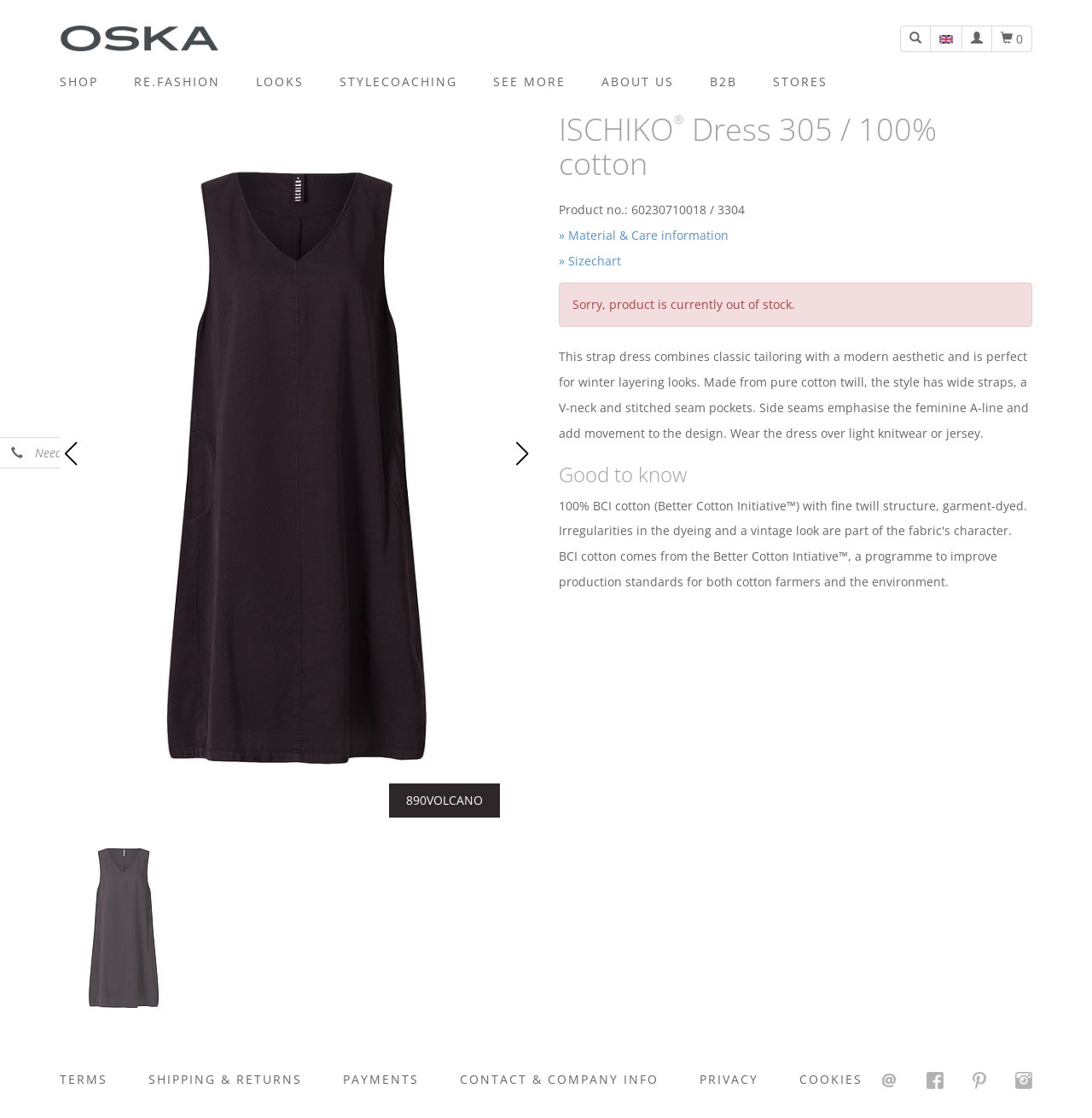Refer to the screenshot and give an in-depth answer to this question: What is the purpose of the side seams in the Dress 305?

The purpose of the side seams in the Dress 305 can be found in the product description which states that 'Side seams emphasise the feminine A-line and add movement to the design', indicating that the side seams are designed to add movement to the dress.